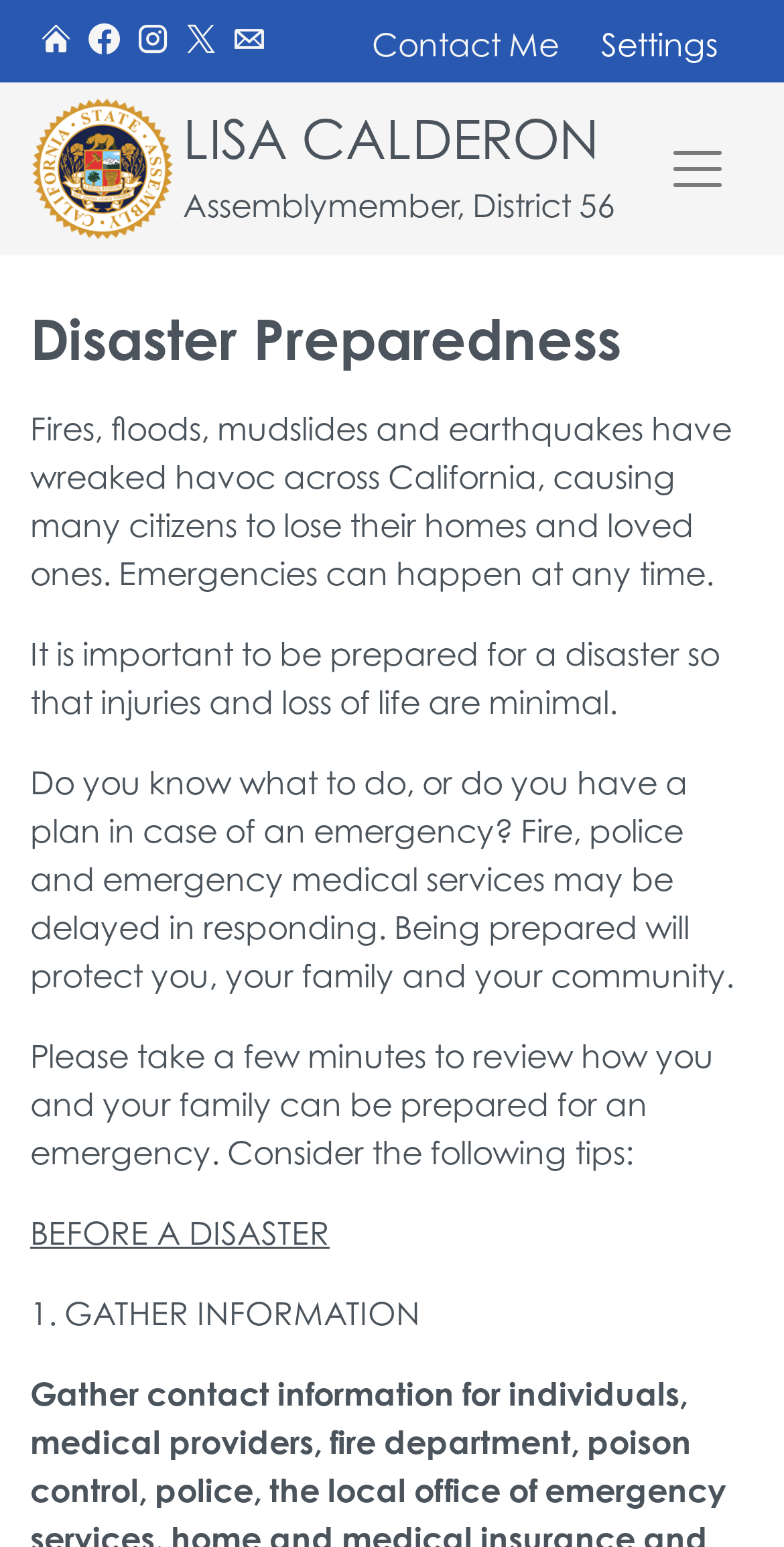Locate the bounding box coordinates of the region to be clicked to comply with the following instruction: "Open settings". The coordinates must be four float numbers between 0 and 1, in the form [left, top, right, bottom].

[0.733, 0.004, 0.949, 0.053]